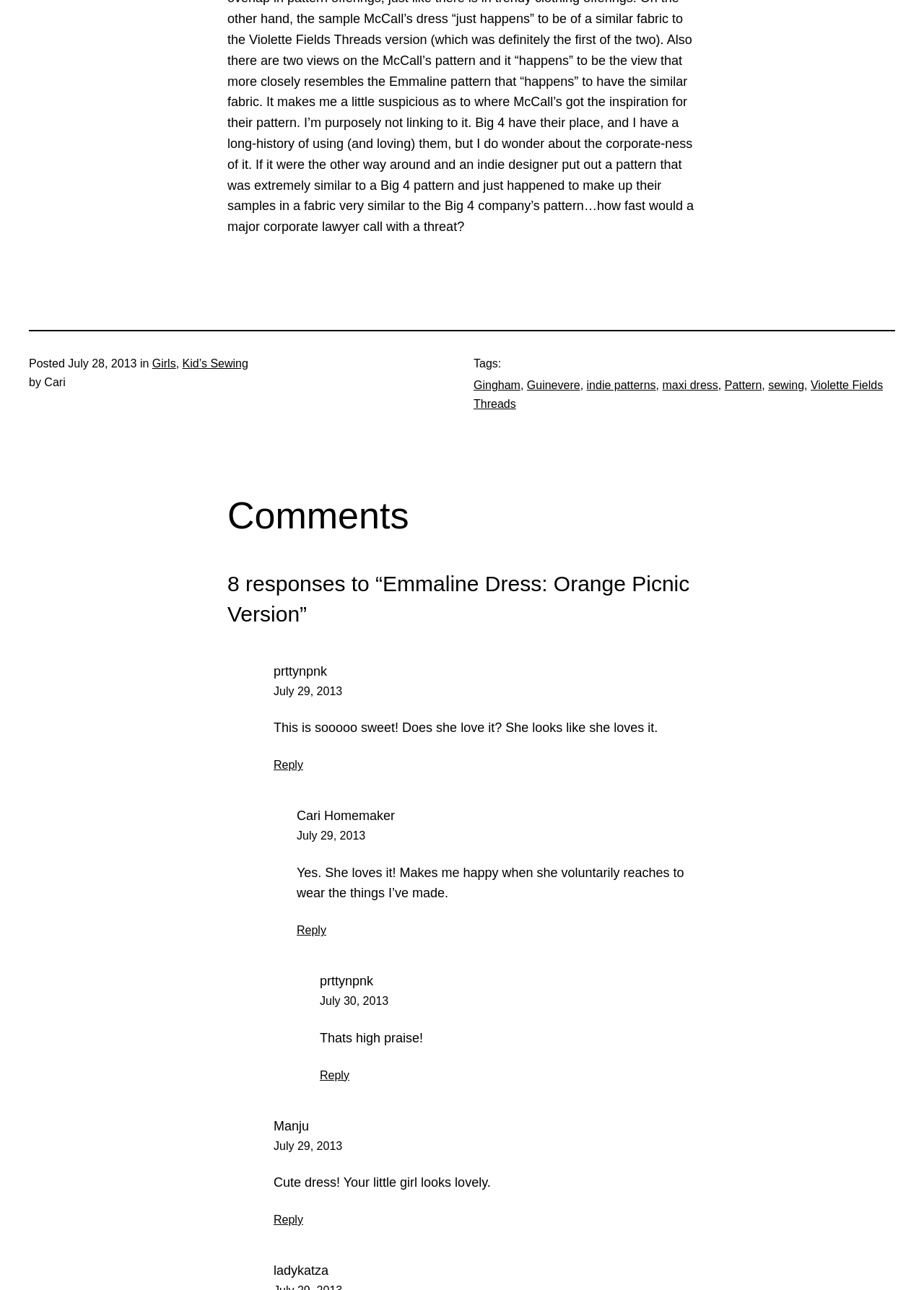Find and indicate the bounding box coordinates of the region you should select to follow the given instruction: "Click on the 'Girls' link".

[0.165, 0.277, 0.19, 0.286]